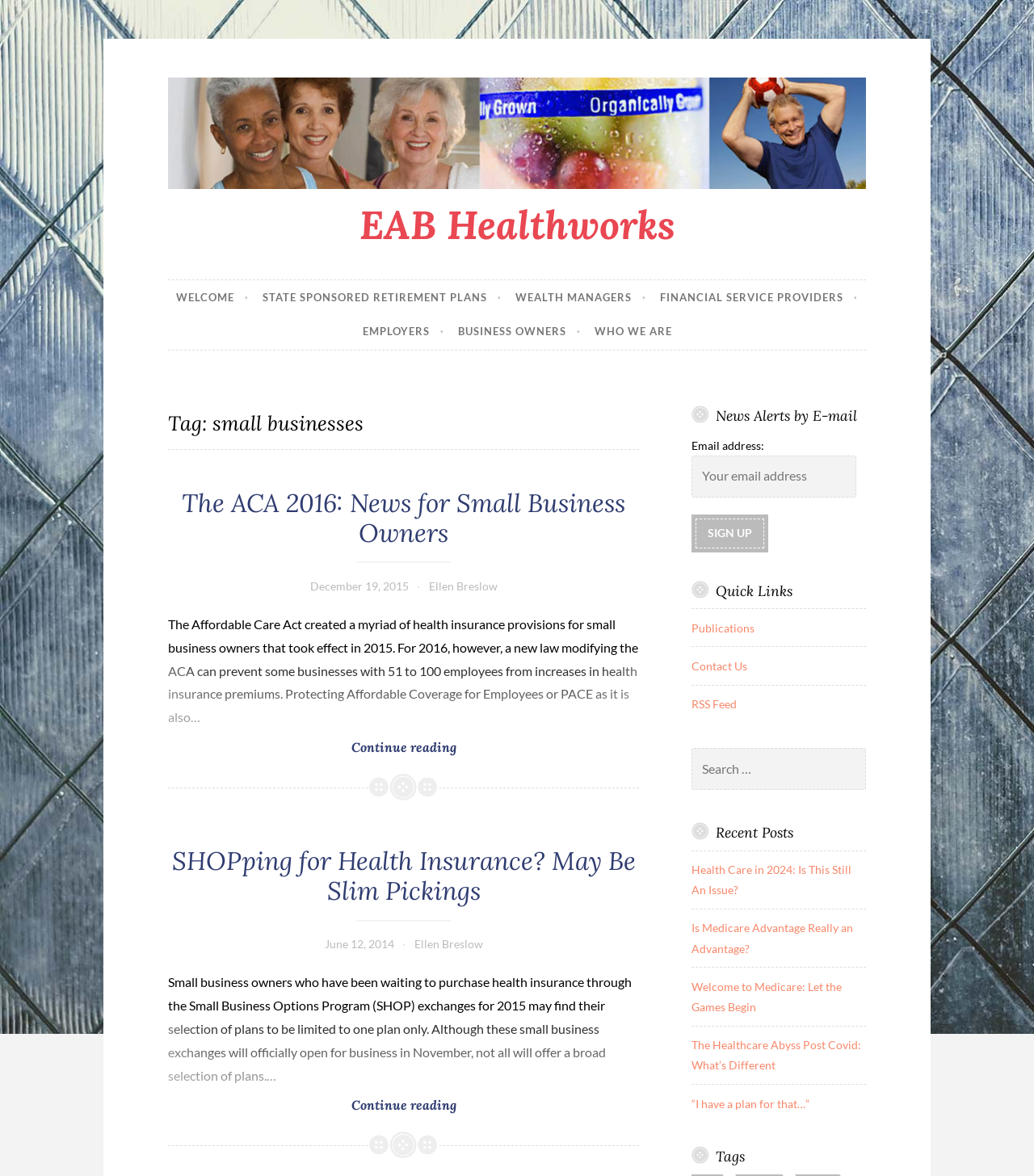Please determine the bounding box coordinates of the element to click in order to execute the following instruction: "Explore travel guides". The coordinates should be four float numbers between 0 and 1, specified as [left, top, right, bottom].

None